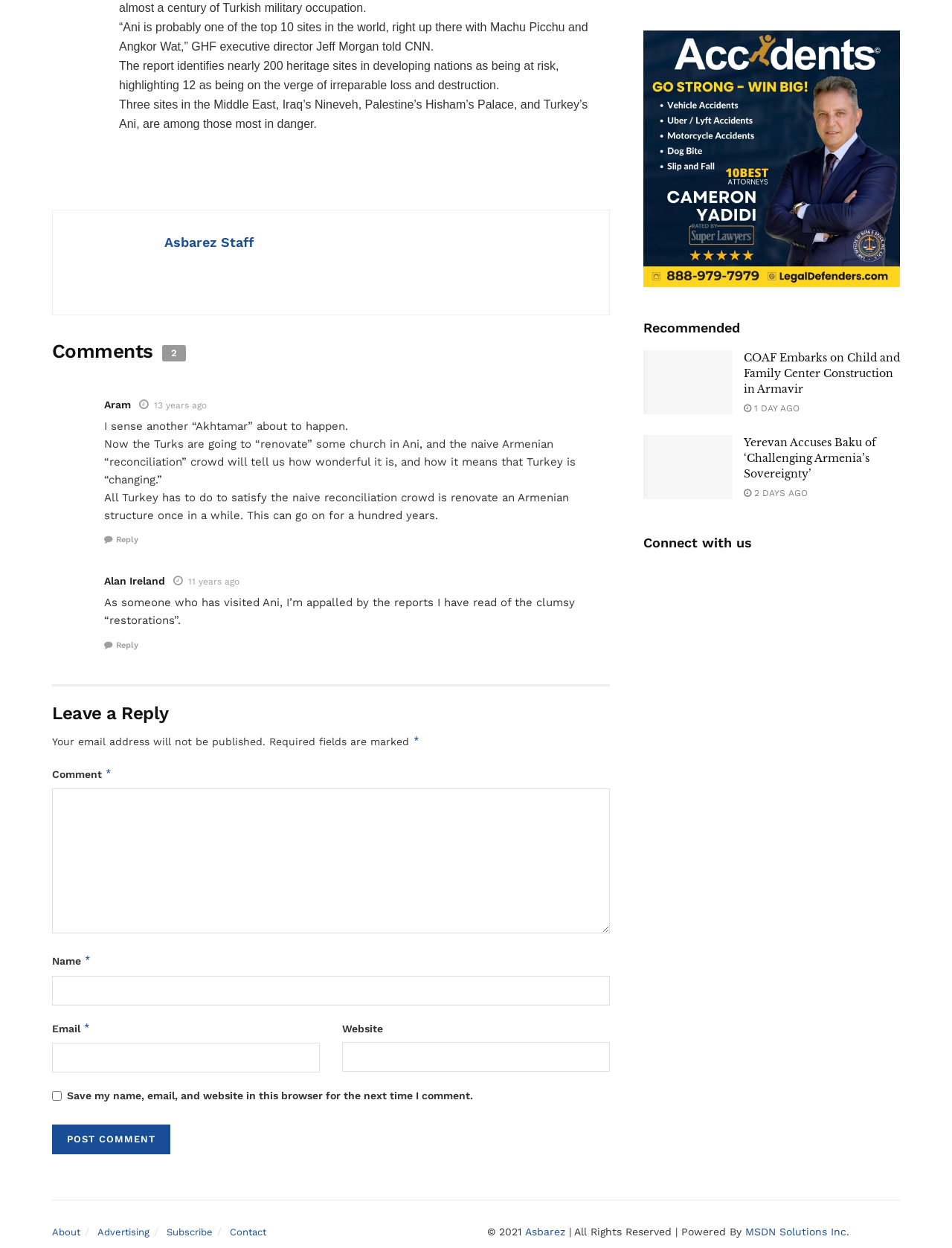Identify the bounding box coordinates of the region that should be clicked to execute the following instruction: "Visit the 'About' page".

[0.055, 0.982, 0.084, 0.991]